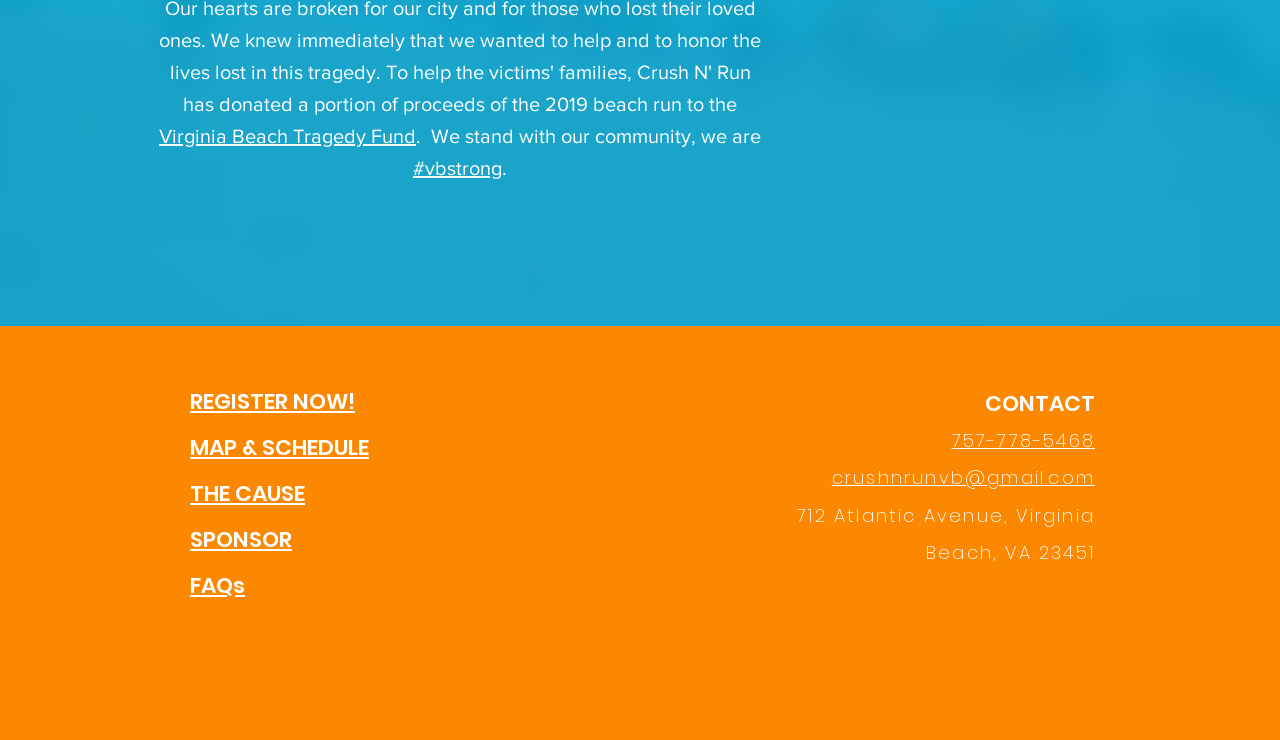Please find and report the bounding box coordinates of the element to click in order to perform the following action: "Click on REGISTER NOW!". The coordinates should be expressed as four float numbers between 0 and 1, in the format [left, top, right, bottom].

[0.148, 0.522, 0.277, 0.564]